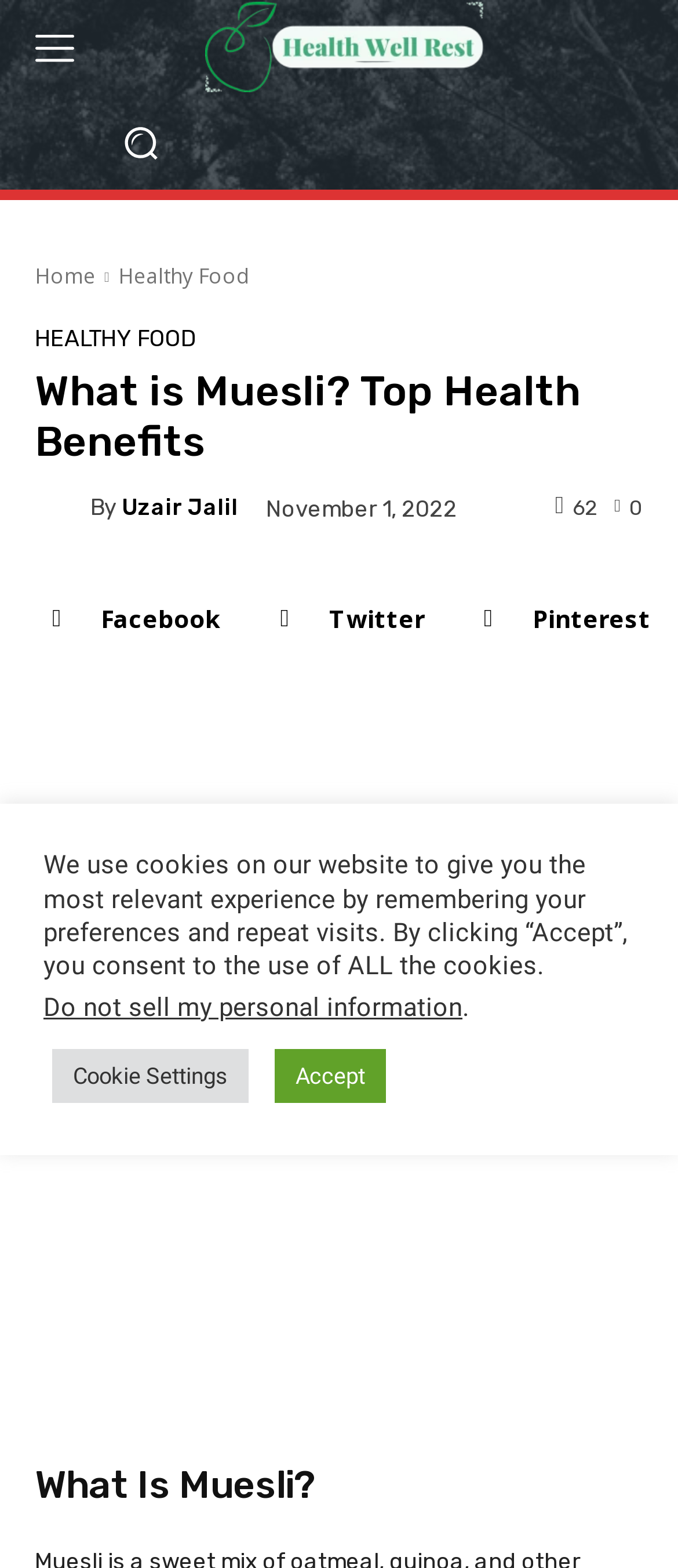Determine the main heading text of the webpage.

What is Muesli? Top Health Benefits